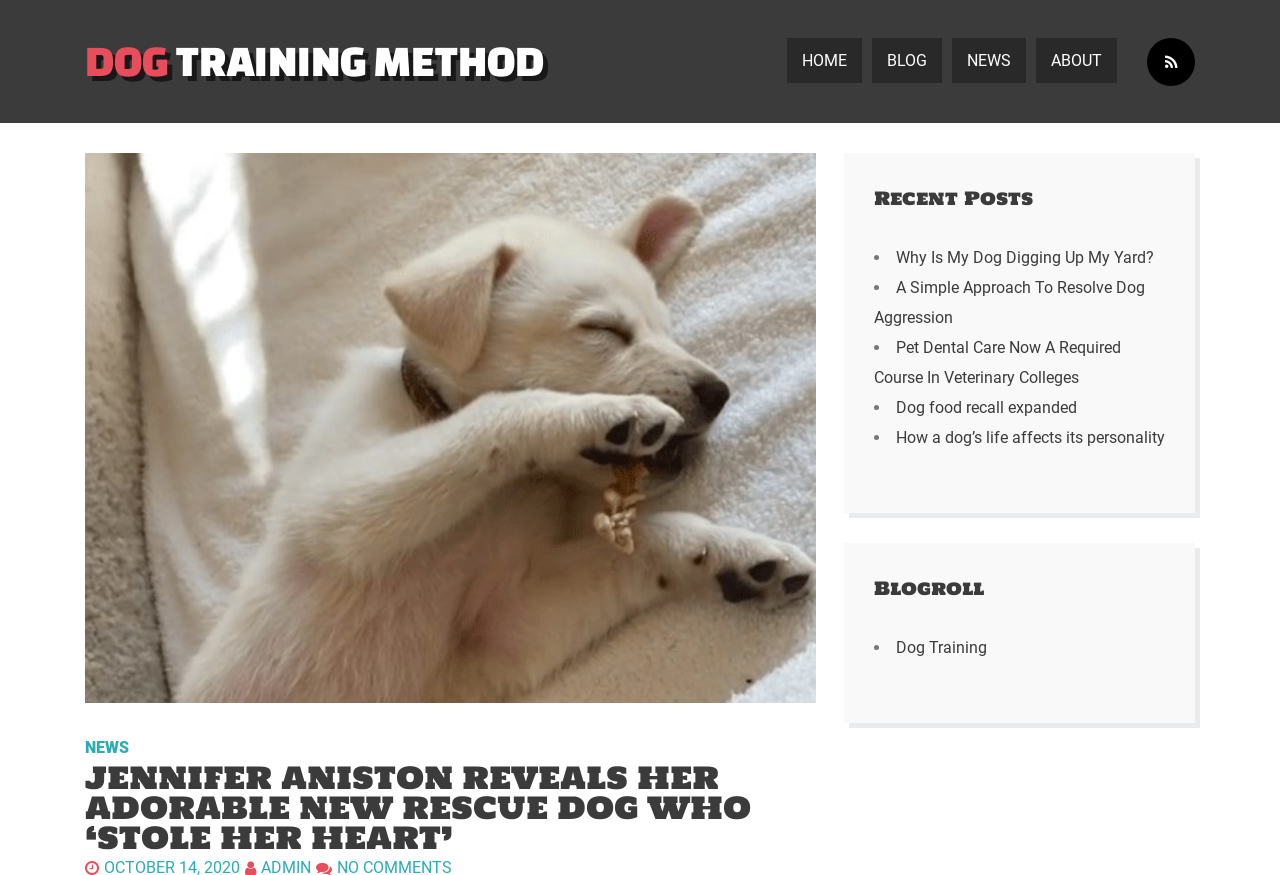Could you locate the bounding box coordinates for the section that should be clicked to accomplish this task: "Click on the 'DOG TRAINING METHOD' link".

[0.066, 0.043, 0.425, 0.094]